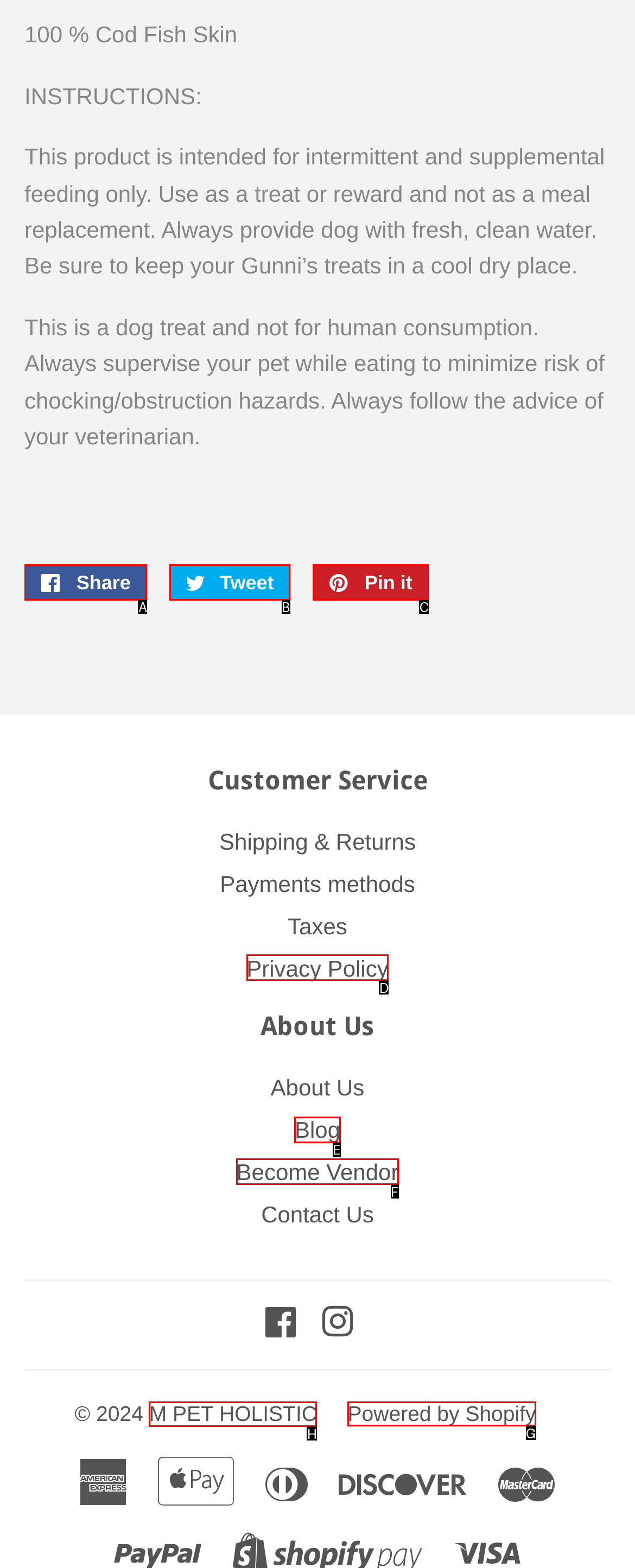Given the instruction: Visit M PET HOLISTIC, which HTML element should you click on?
Answer with the letter that corresponds to the correct option from the choices available.

H